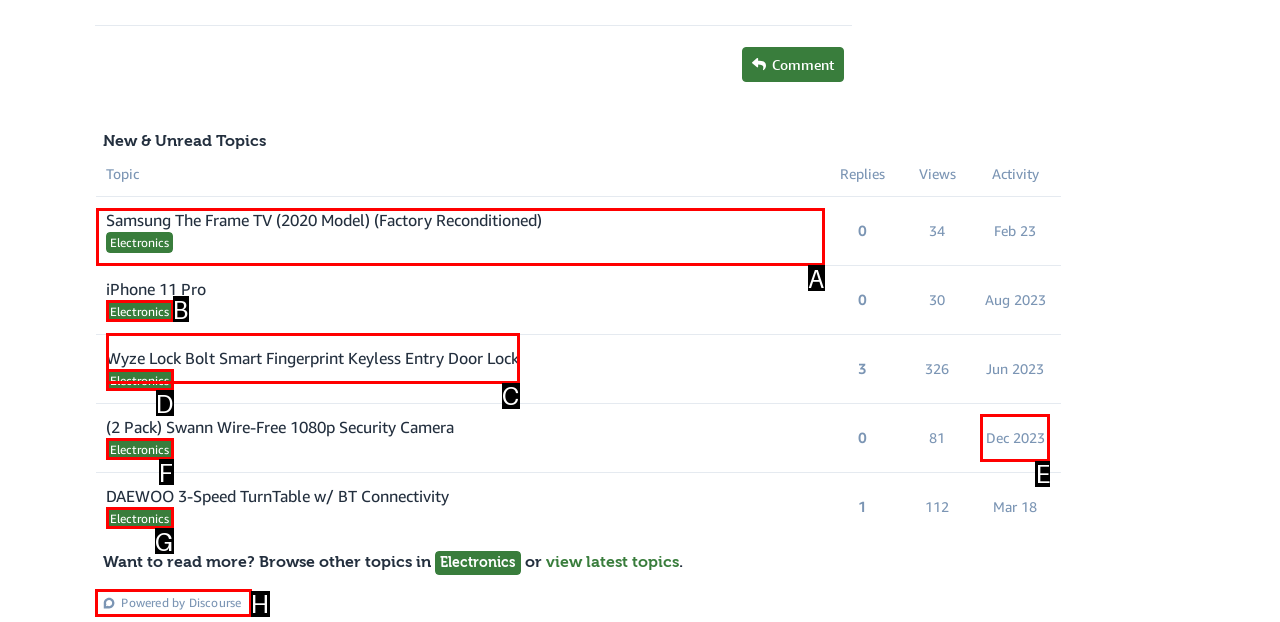Identify the correct lettered option to click in order to perform this task: View topic 'Samsung The Frame TV (2020 Model) (Factory Reconditioned)'. Respond with the letter.

A